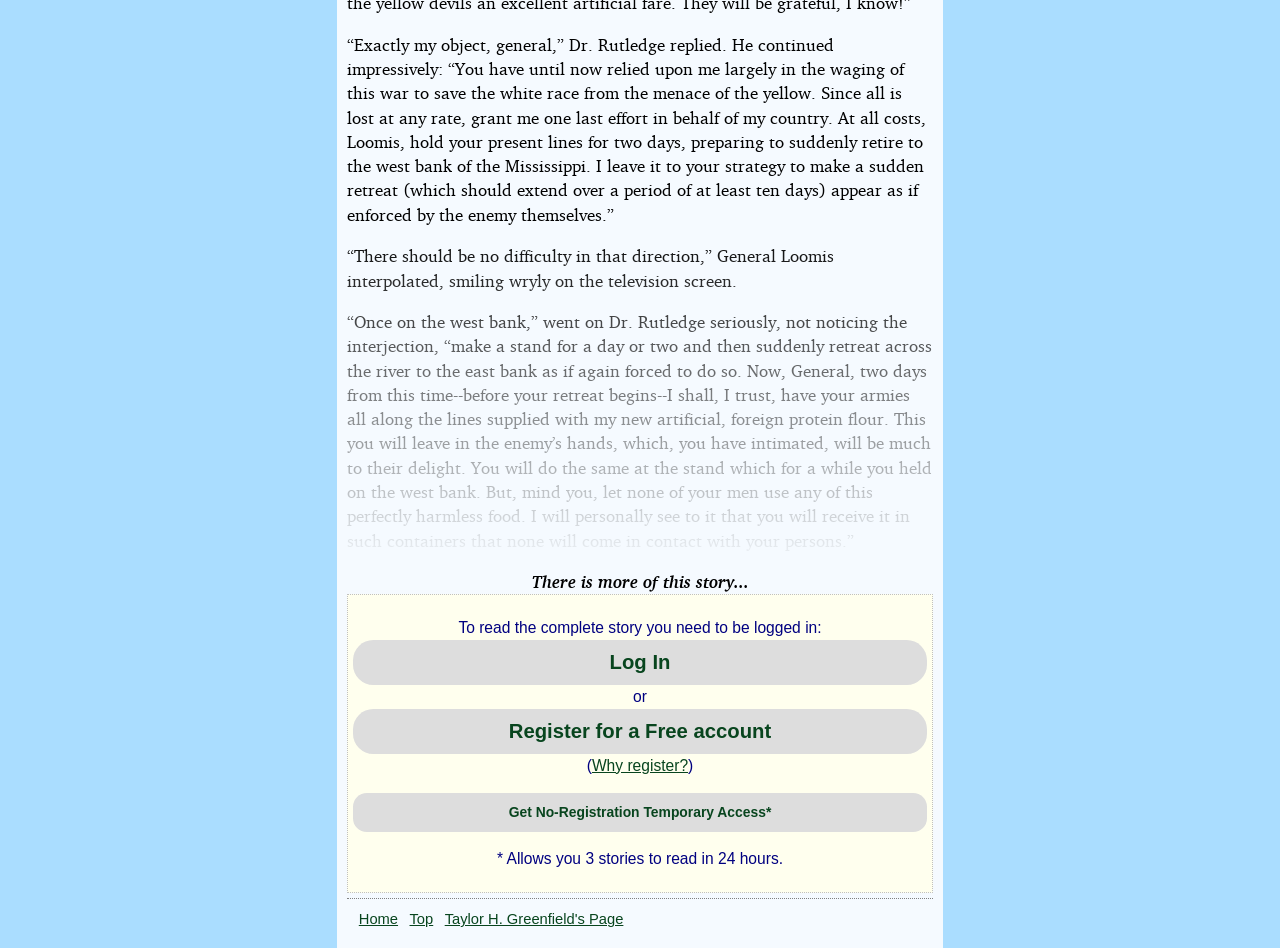Can you give a comprehensive explanation to the question given the content of the image?
What is the purpose of the artificial protein flour?

According to the conversation between Dr. Rutledge and General Loomis, the artificial protein flour is to be left in the enemy's hands, suggesting that it is part of a strategy to deceive or mislead the enemy.